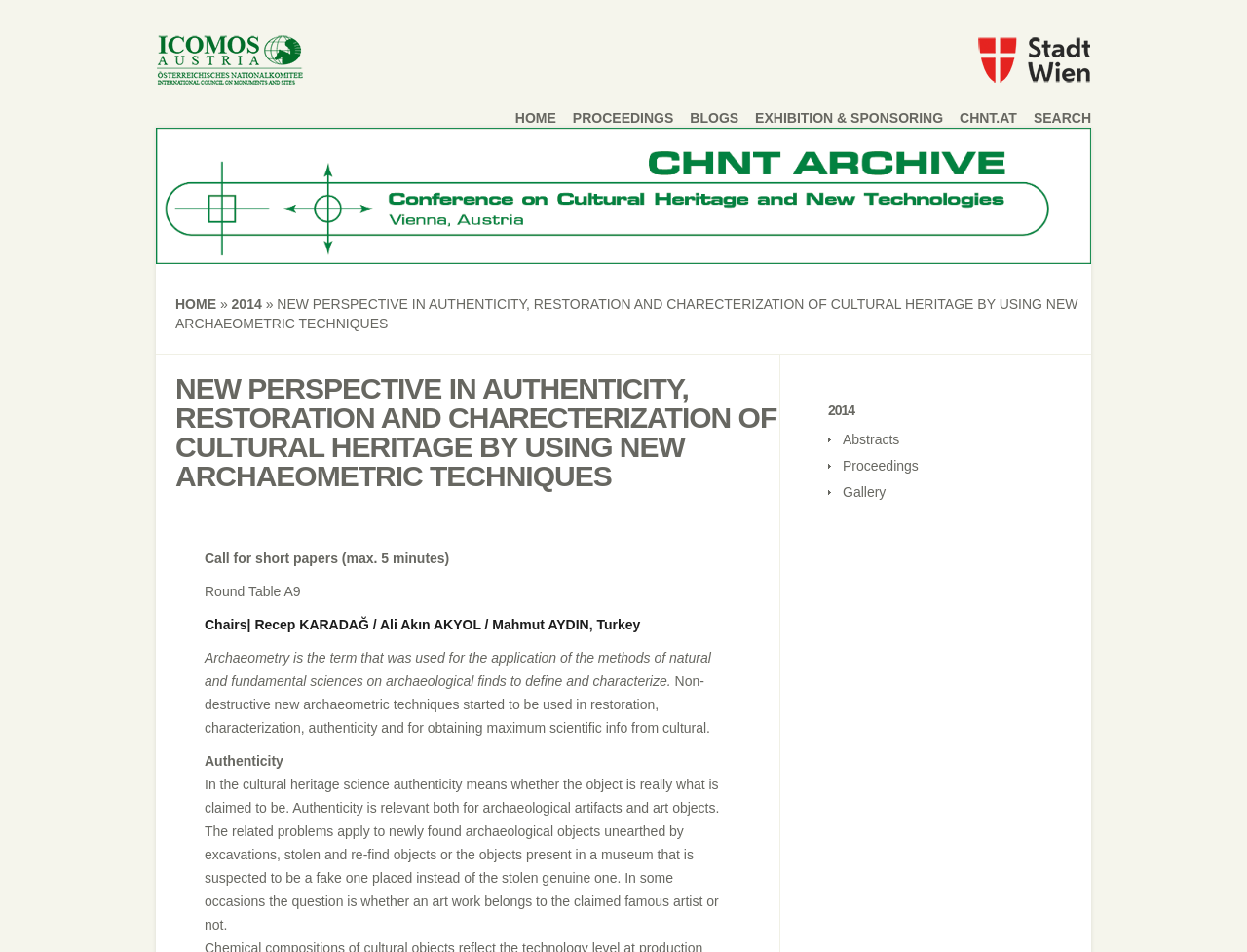Please answer the following question using a single word or phrase: 
What is the name of the organization on the left side of the header?

ICOMOS Austria